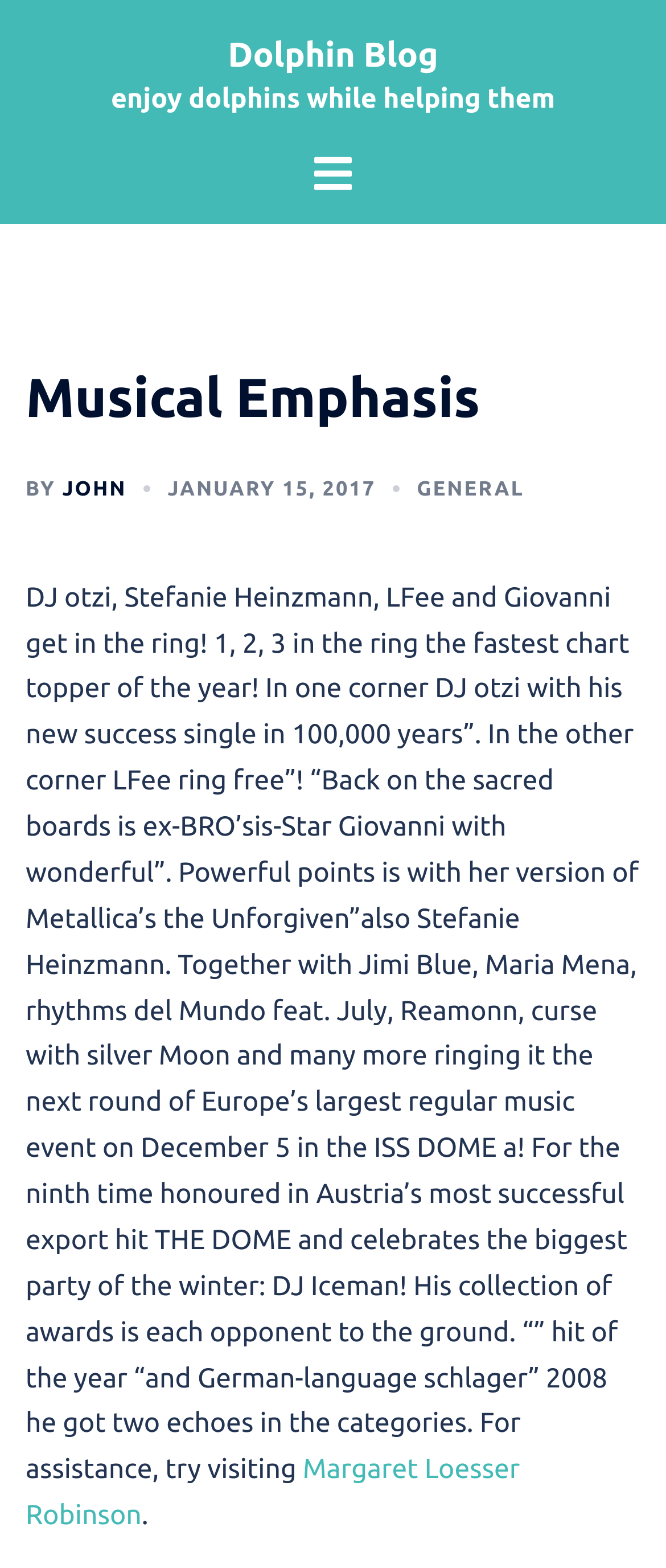Generate a thorough description of the webpage.

The webpage is a blog post titled "Musical Emphasis" on the "Dolphin Blog". At the top, there is a heading "Dolphin Blog" with a link to the blog's homepage. Below it, there is a heading that reads "enjoy dolphins while helping them". 

On the top right, there is a toggle menu button with an accompanying image. Below the toggle menu, there is a header section that spans the entire width of the page. Within this section, there is a heading "Musical Emphasis" followed by the author's name "BY JOHN" and the date "JANUARY 15, 2017". 

The main content of the blog post is a long paragraph that discusses a music event, THE DOME, featuring various artists such as DJ otzi, Stefanie Heinzmann, LFee, and Giovanni. The text also mentions other artists participating in the event. 

At the bottom of the page, there is a link to "Margaret Loesser Robinson". Overall, the webpage has a total of 2 headings, 5 links, 3 static texts, 1 image, and 1 time element.